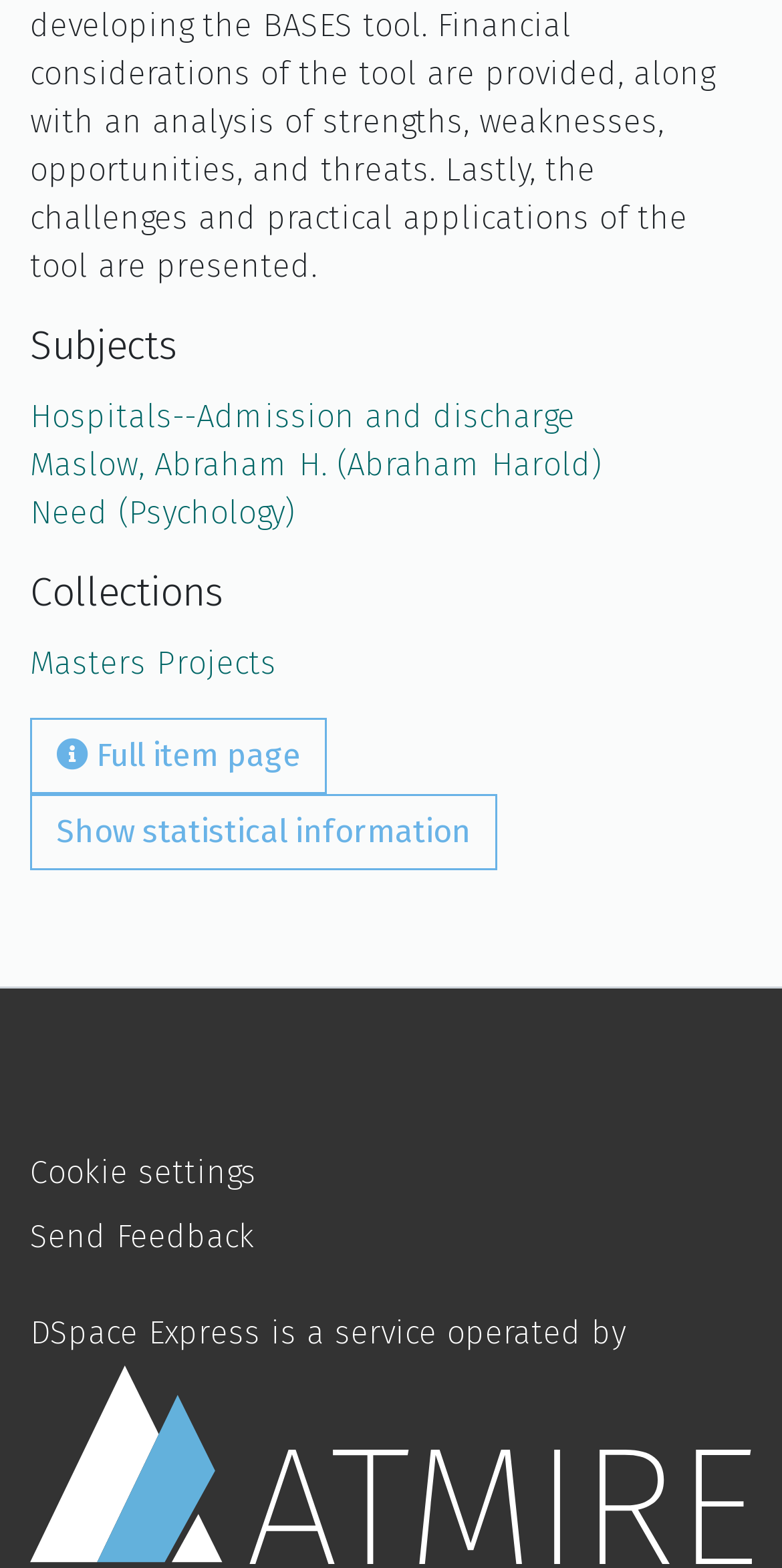How many links are listed under 'Subjects'?
Give a single word or phrase as your answer by examining the image.

3